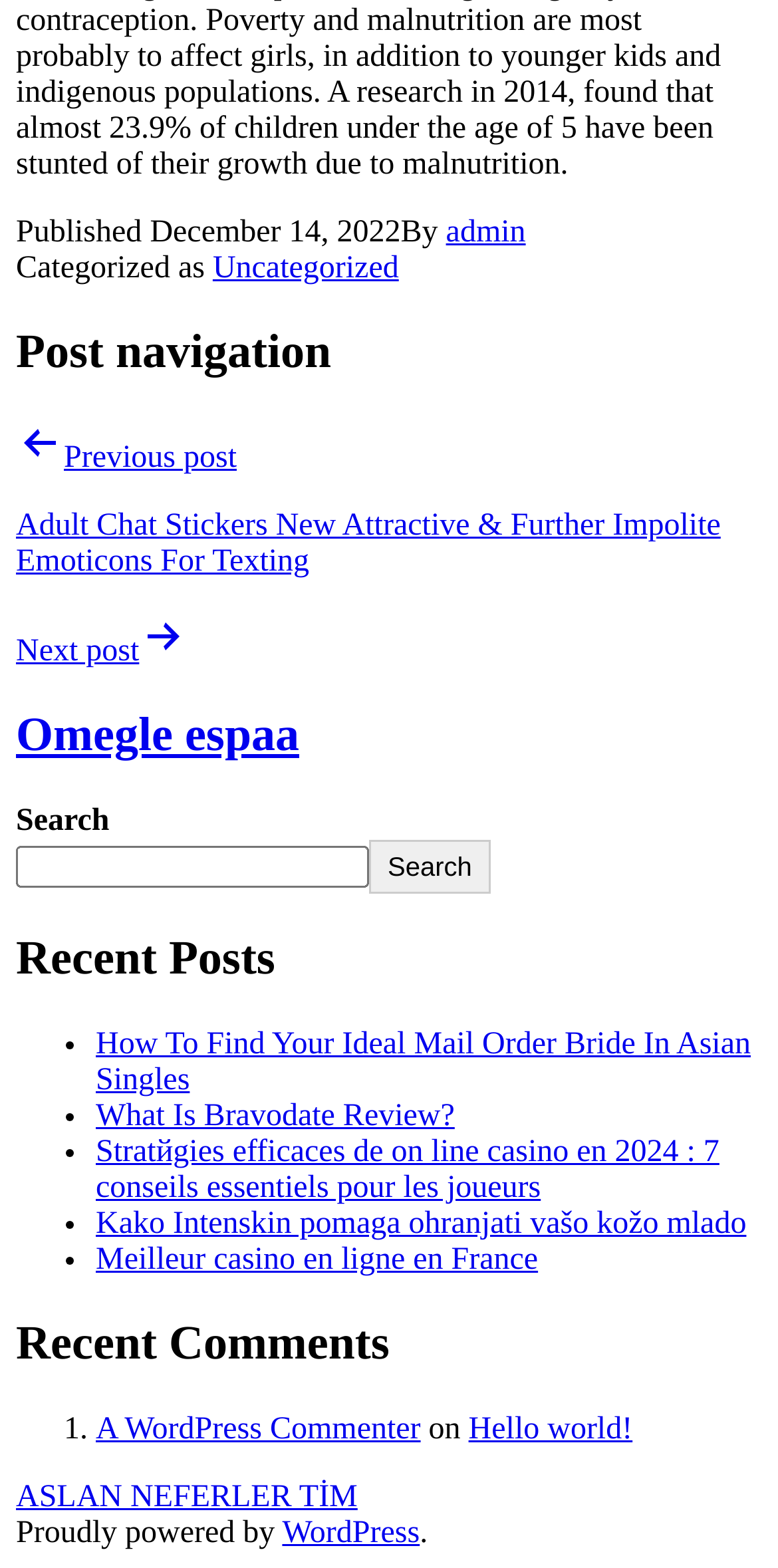How many recent posts are listed? Look at the image and give a one-word or short phrase answer.

5